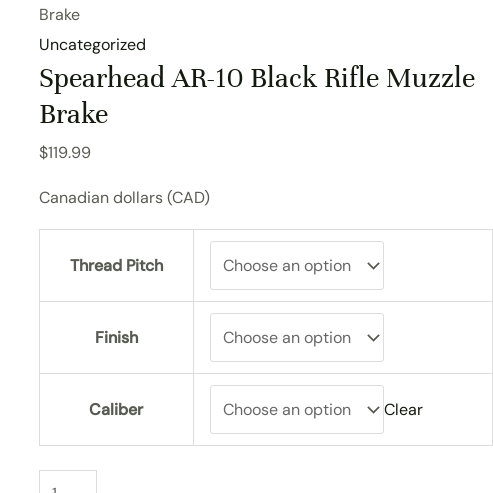How many customization options are available for the muzzle brake?
Please provide a detailed answer to the question.

There are three dropdown menus available for customizing the muzzle brake: Thread Pitch, Finish, and Caliber, allowing potential buyers to select their preferences.